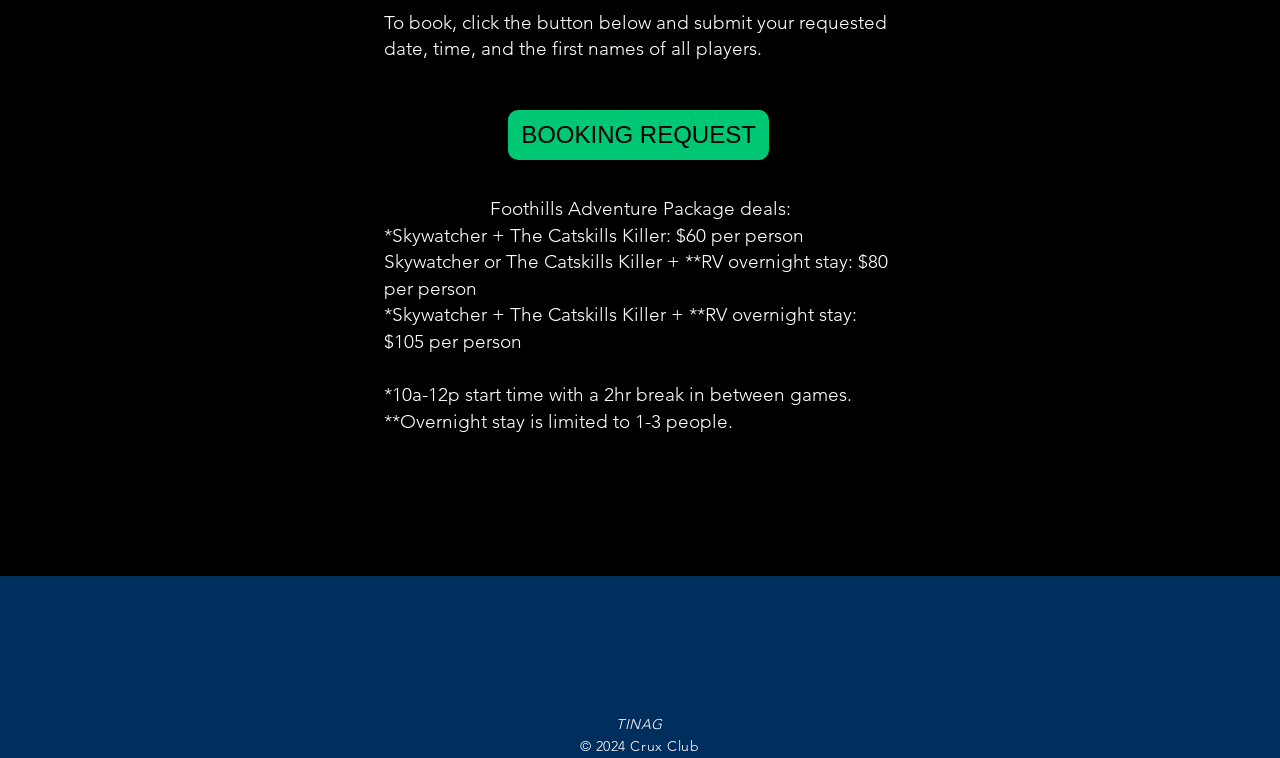Identify the bounding box for the described UI element. Provide the coordinates in (top-left x, top-left y, bottom-right x, bottom-right y) format with values ranging from 0 to 1: BOOKING REQUEST

[0.397, 0.145, 0.601, 0.211]